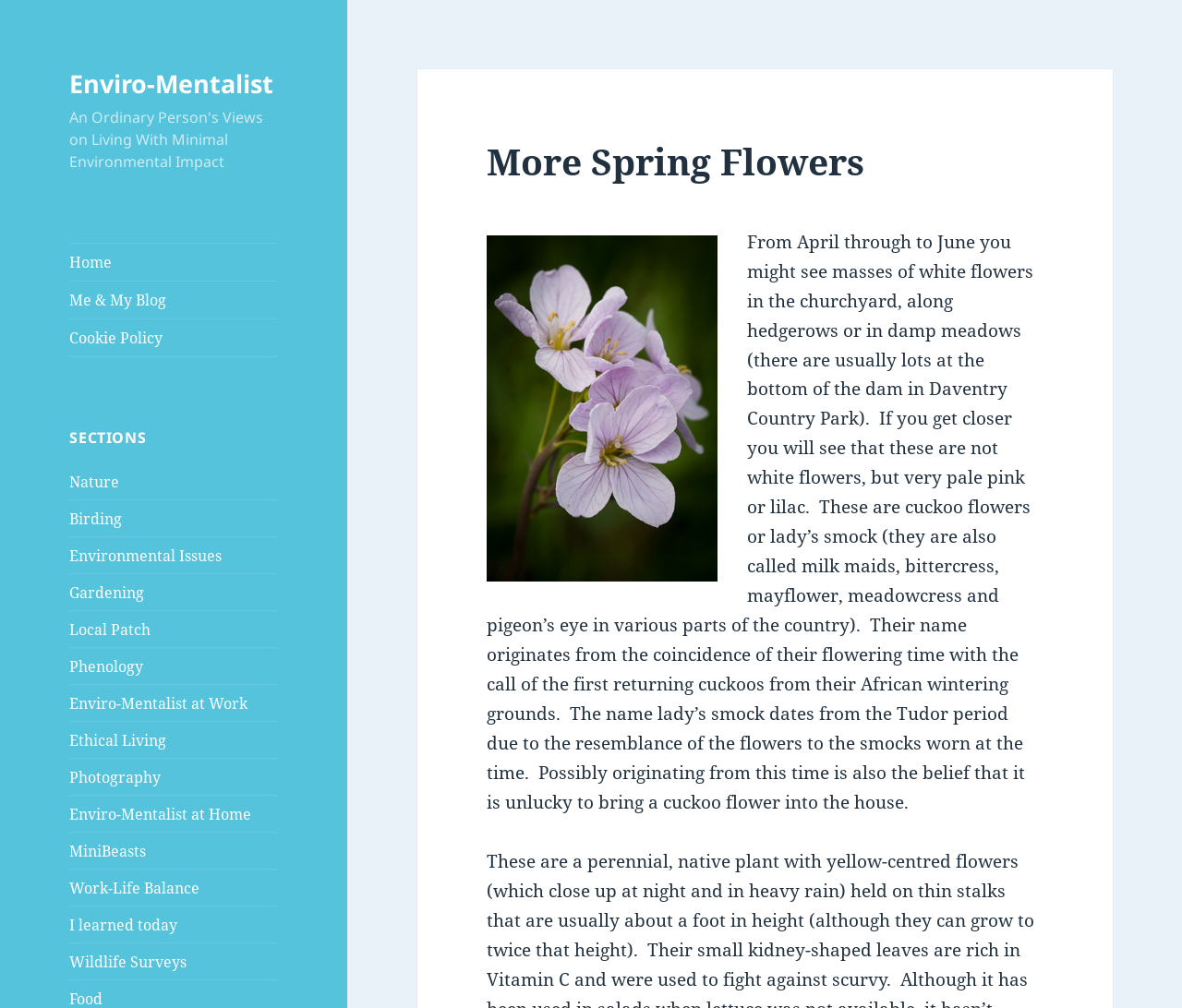Please analyze the image and provide a thorough answer to the question:
Is it considered lucky to bring a cuckoo flower into the house?

According to the article, it is believed to be unlucky to bring a cuckoo flower into the house, although the origin of this belief is not specified.